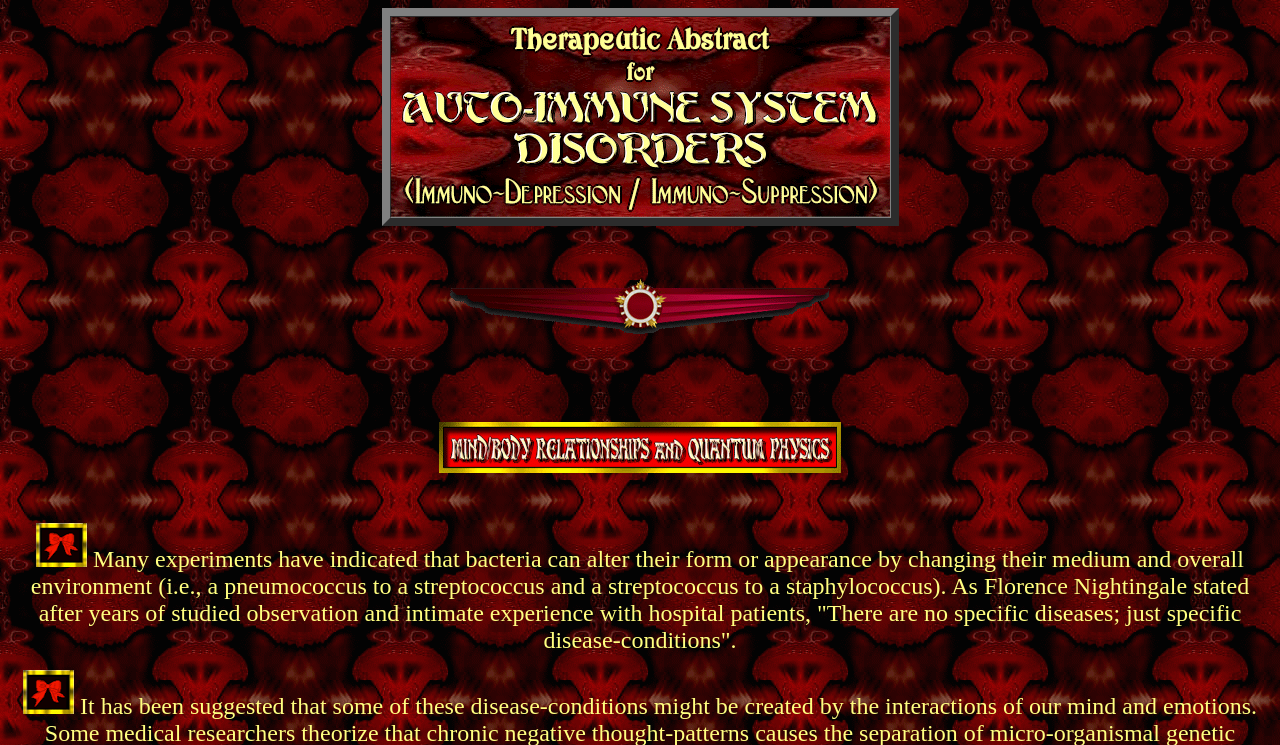Answer the following query concisely with a single word or phrase:
Is there a table on this webpage?

Yes